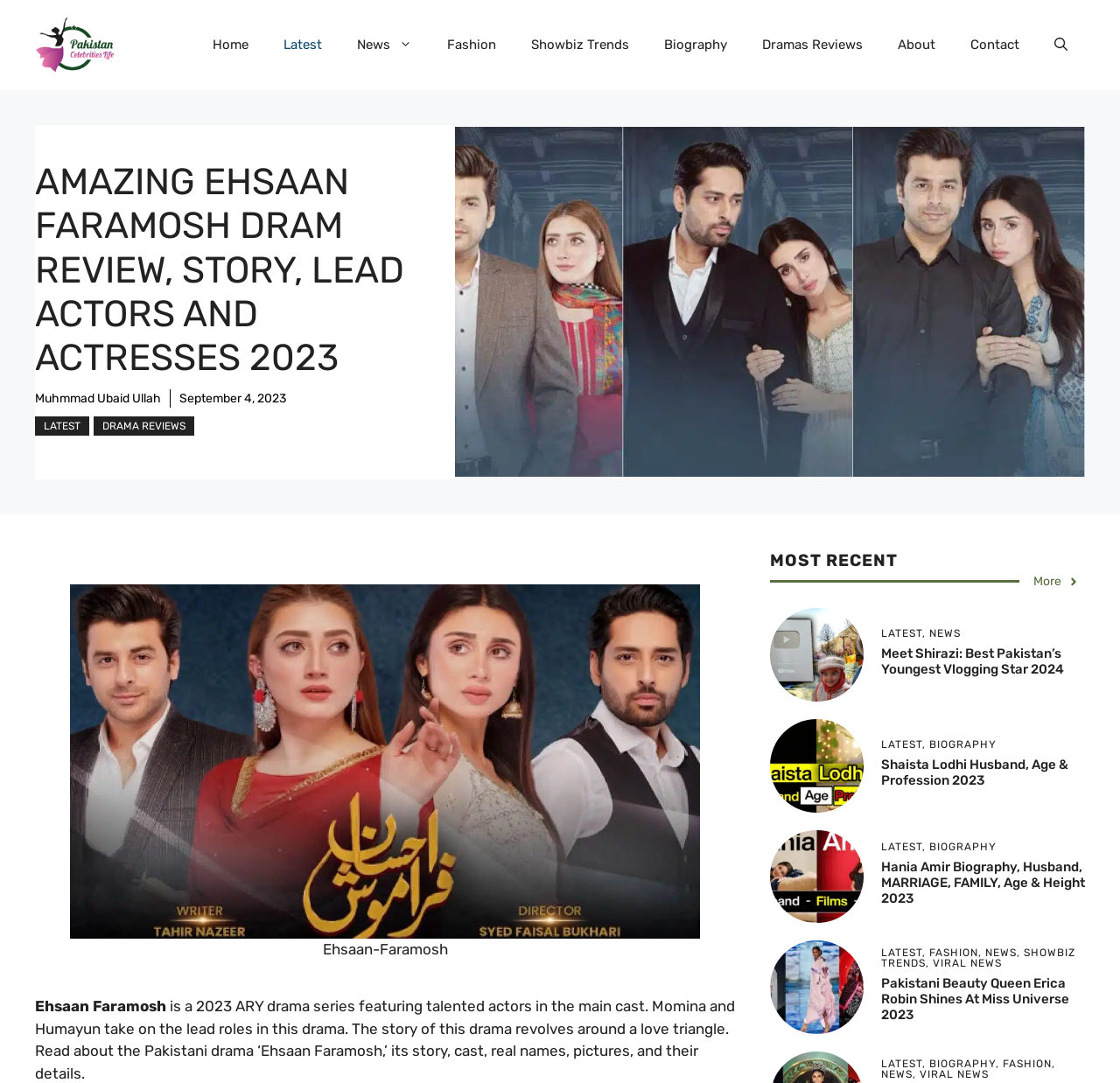Please identify the bounding box coordinates of the clickable element to fulfill the following instruction: "Click on HOME". The coordinates should be four float numbers between 0 and 1, i.e., [left, top, right, bottom].

None